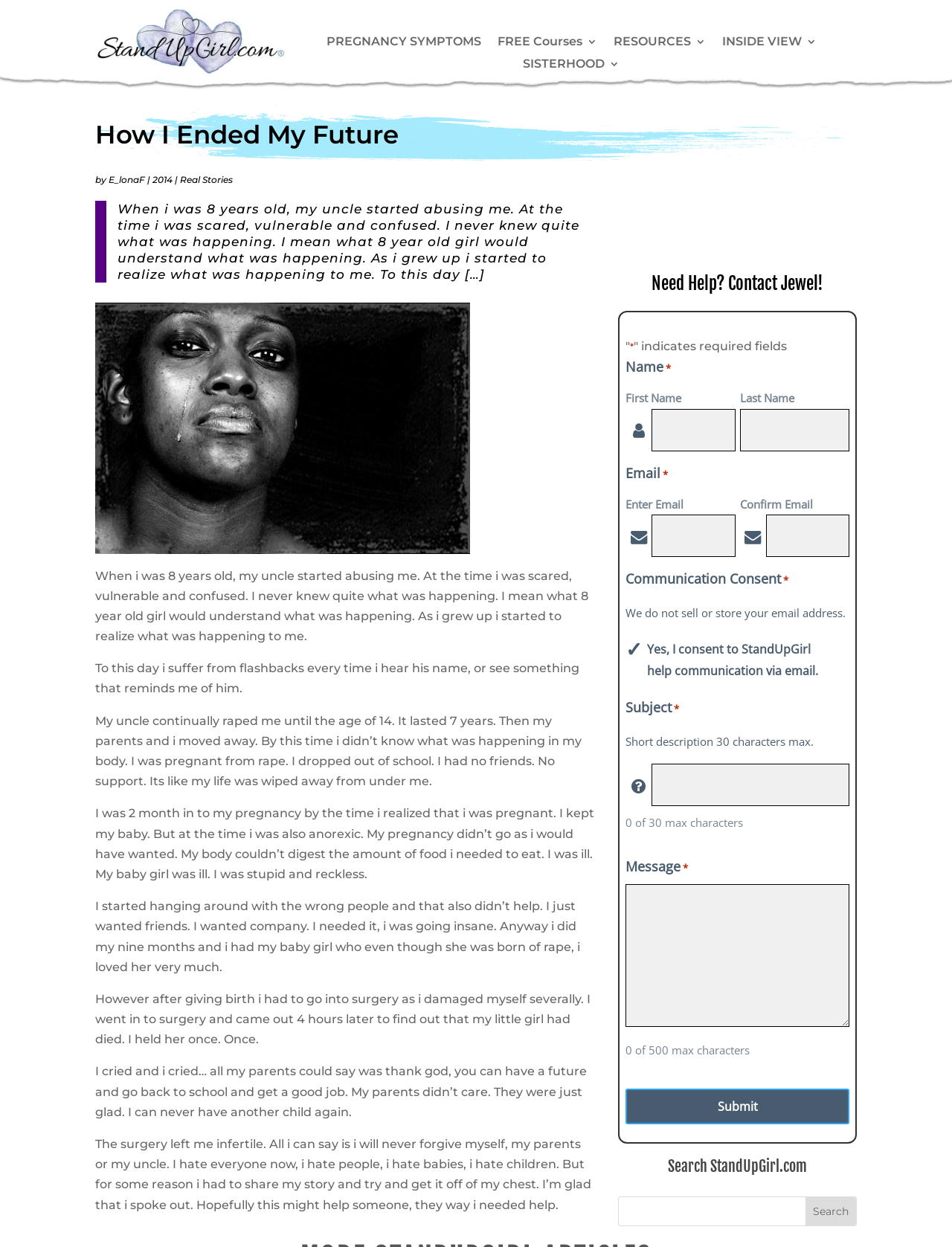Create a detailed description of the webpage's content and layout.

This webpage is a personal story sharing platform, specifically focused on stories of rape and its aftermath. The page is divided into several sections. At the top, there is a navigation menu with links to "PREGNANCY SYMPTOMS", "FREE Courses 3", and "RESOURCES 3". Below the navigation menu, there is a heading "INSIDE VIEW" and a subheading "SISTERHOOD".

The main content of the page is a personal story of a woman who was raped by her uncle and became pregnant as a result. The story is told in a series of paragraphs, with the woman sharing her experiences of abuse, pregnancy, and the loss of her child. The text is accompanied by an image related to the story.

Below the story, there is a section with a heading "Need Help? Contact Jewel!" and a contact form where users can fill in their name, email, and message to reach out for help. The form also includes a checkbox for communication consent.

On the right side of the page, there is a search bar with a heading "Search StandUpGirl.com" where users can search for content on the website. At the very bottom of the page, there is a link to "Real Stories" and an image with the website's logo.

Overall, the webpage is a platform for sharing personal stories of trauma and seeking help and support.